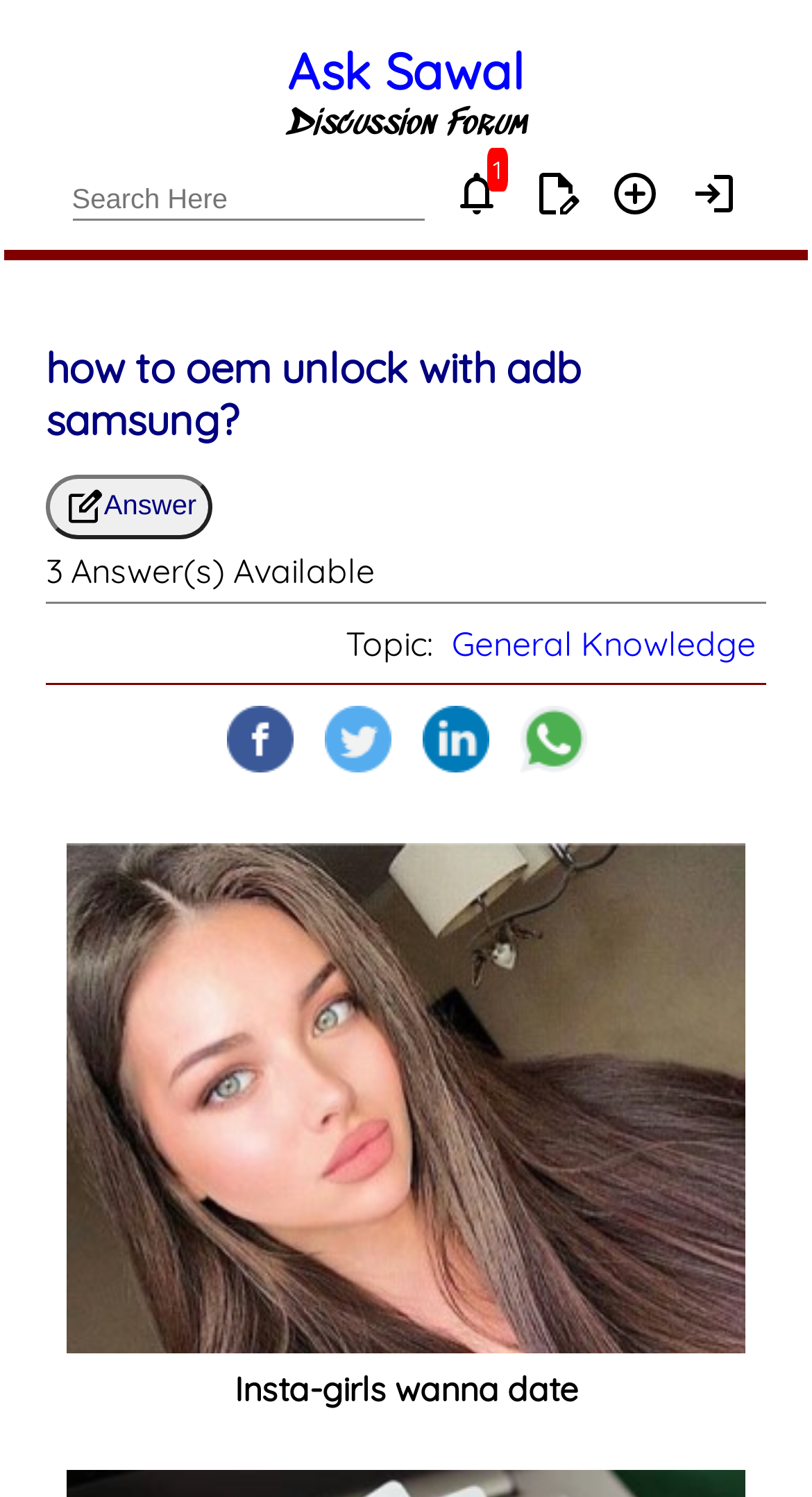Can you provide the bounding box coordinates for the element that should be clicked to implement the instruction: "Write an answer"?

[0.65, 0.111, 0.717, 0.153]